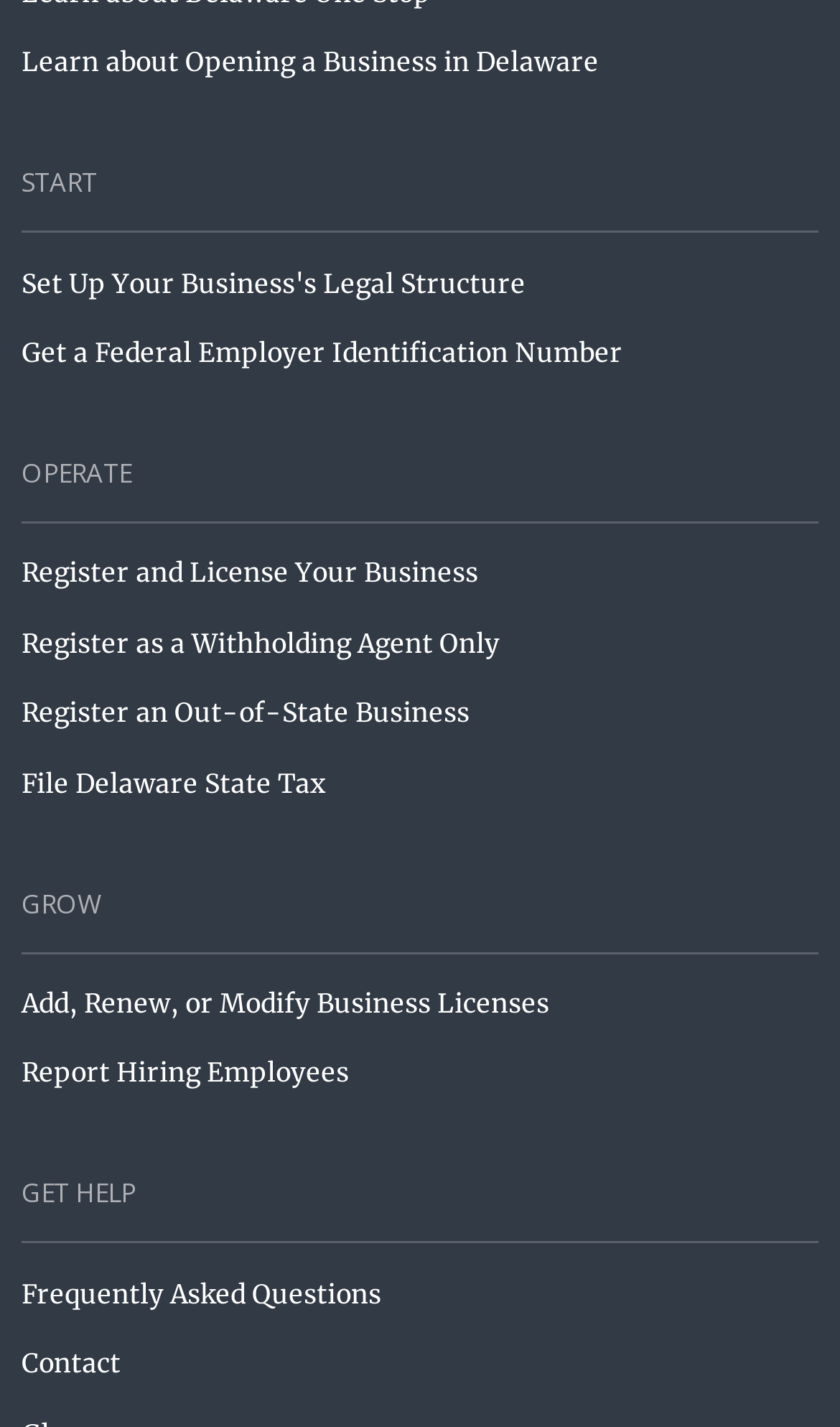Please provide a one-word or phrase answer to the question: 
What is the last link on the webpage?

Contact